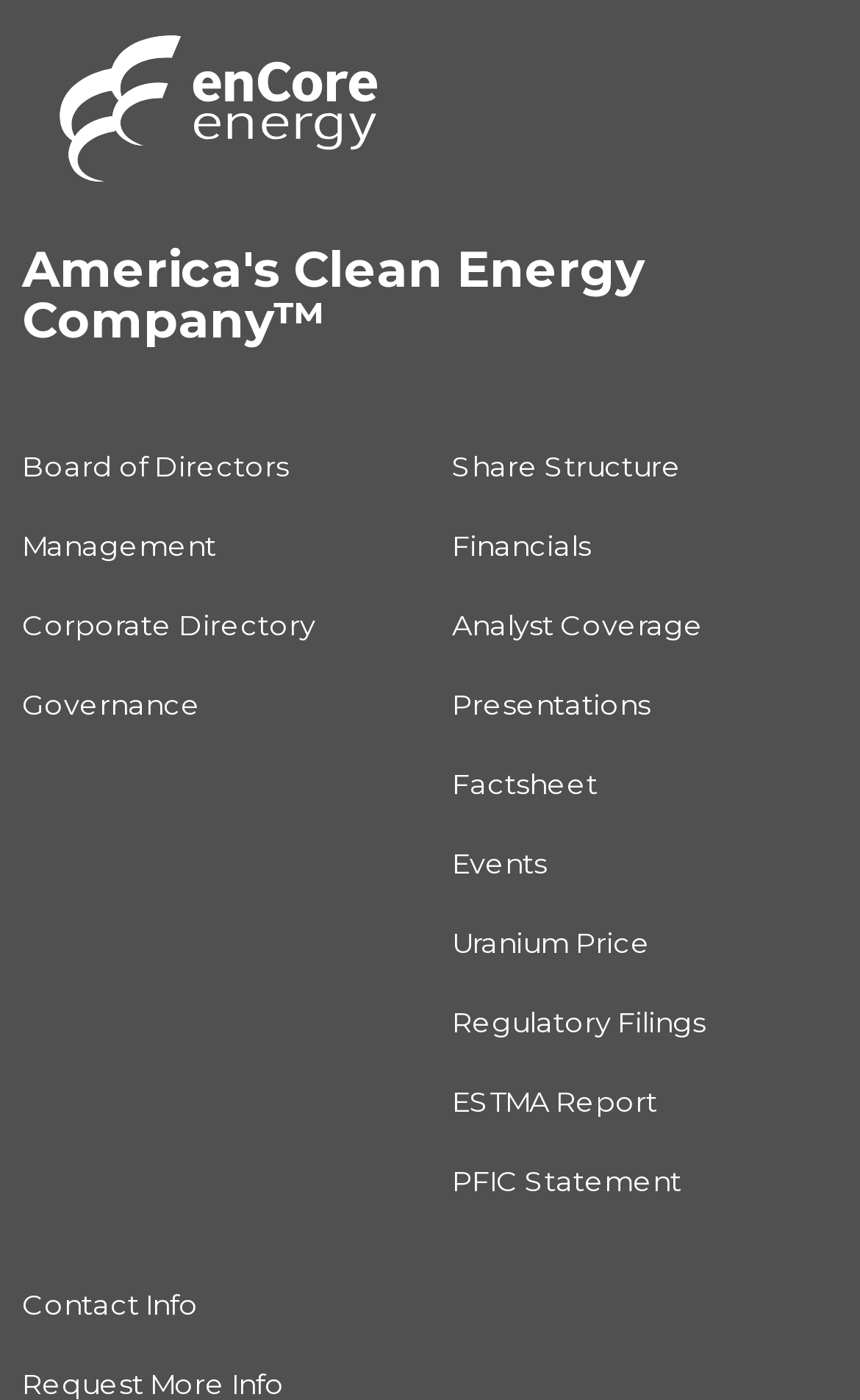Can you show the bounding box coordinates of the region to click on to complete the task described in the instruction: "Check the Instagram link"?

None